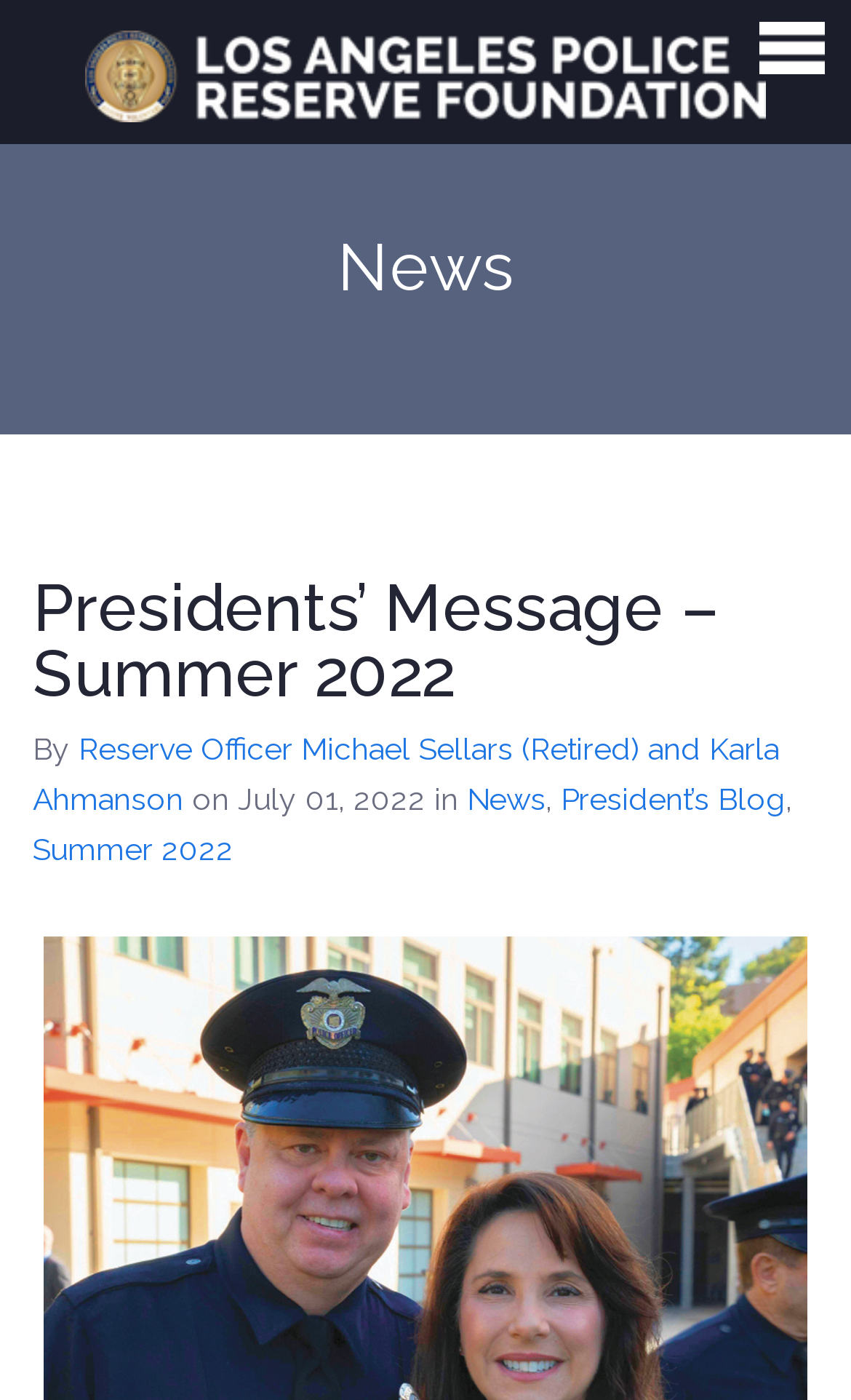What is the name of the gala mentioned on the webpage?
Refer to the image and provide a detailed answer to the question.

I found the answer by looking at the links on the webpage, specifically the one that says 'Twice a Citizen ANNUAL GALA', which suggests that it's a gala event.